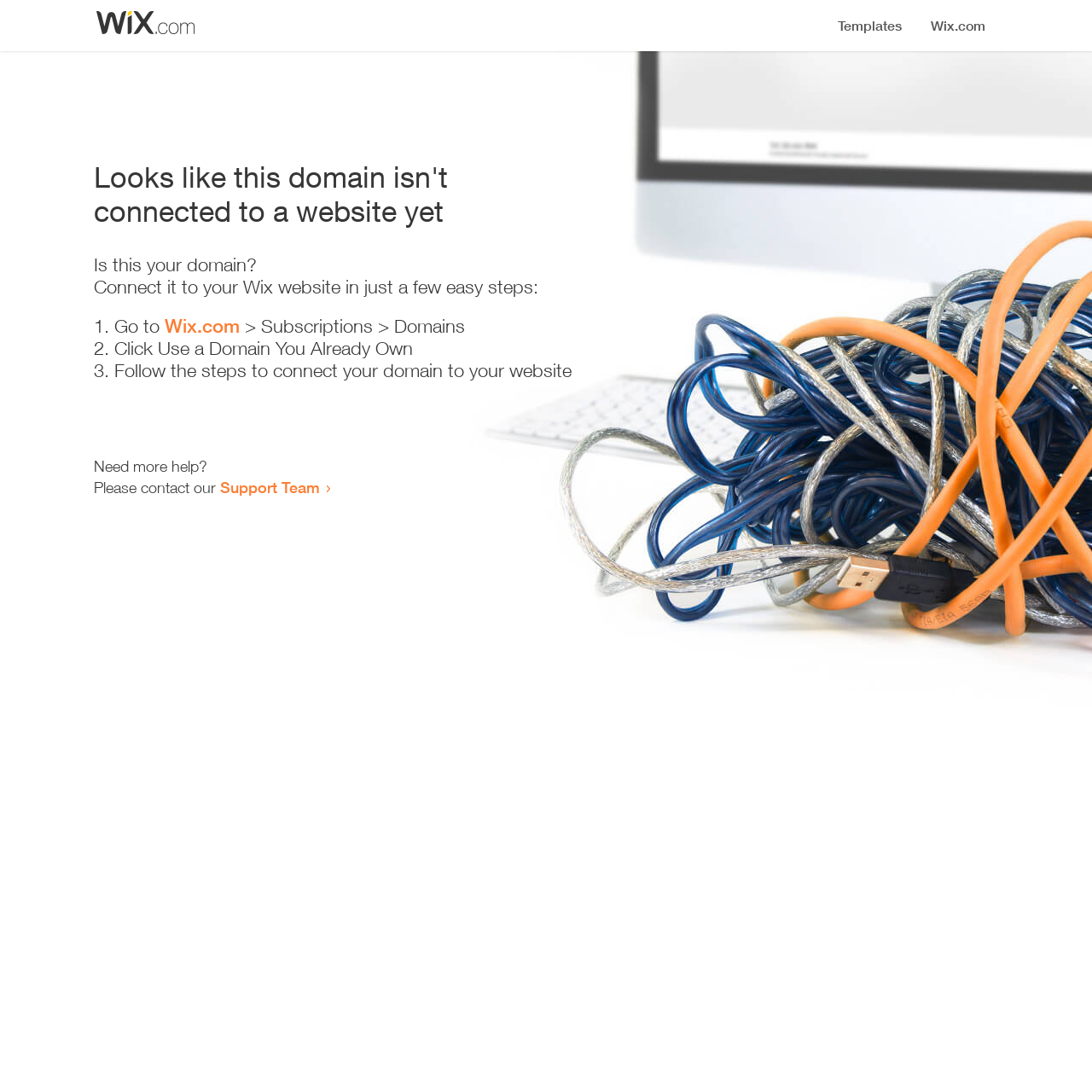Please answer the following question using a single word or phrase: 
What is the purpose of this webpage?

To guide domain connection